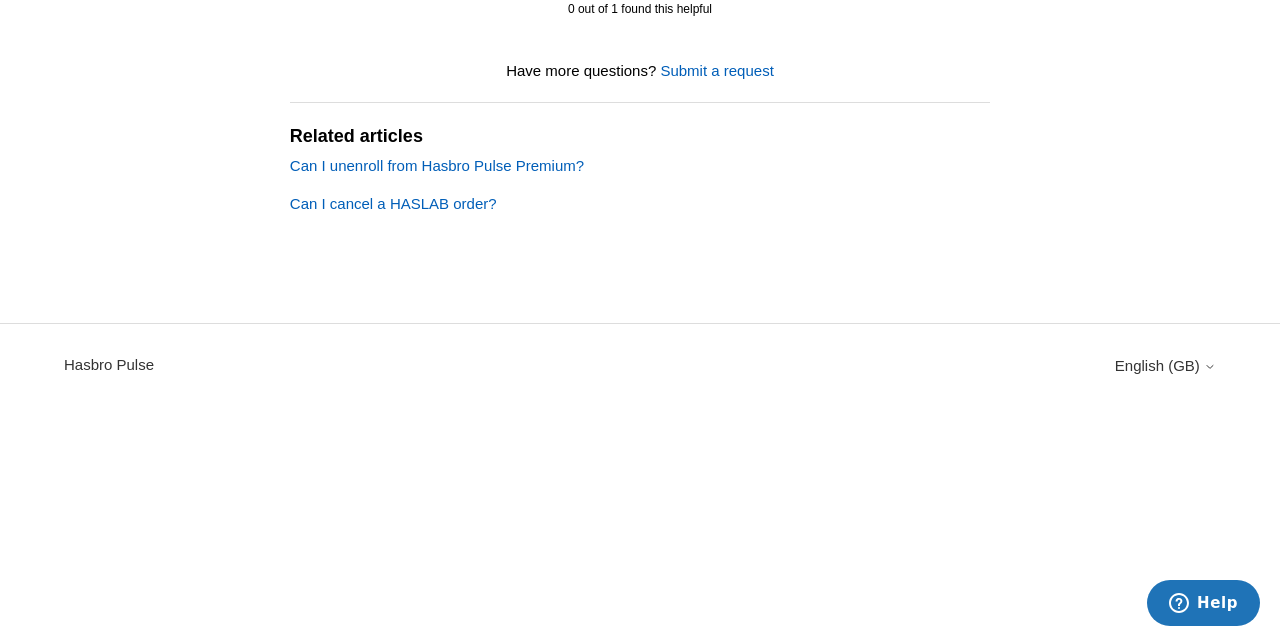Given the description "Submit a request", determine the bounding box of the corresponding UI element.

[0.516, 0.097, 0.605, 0.123]